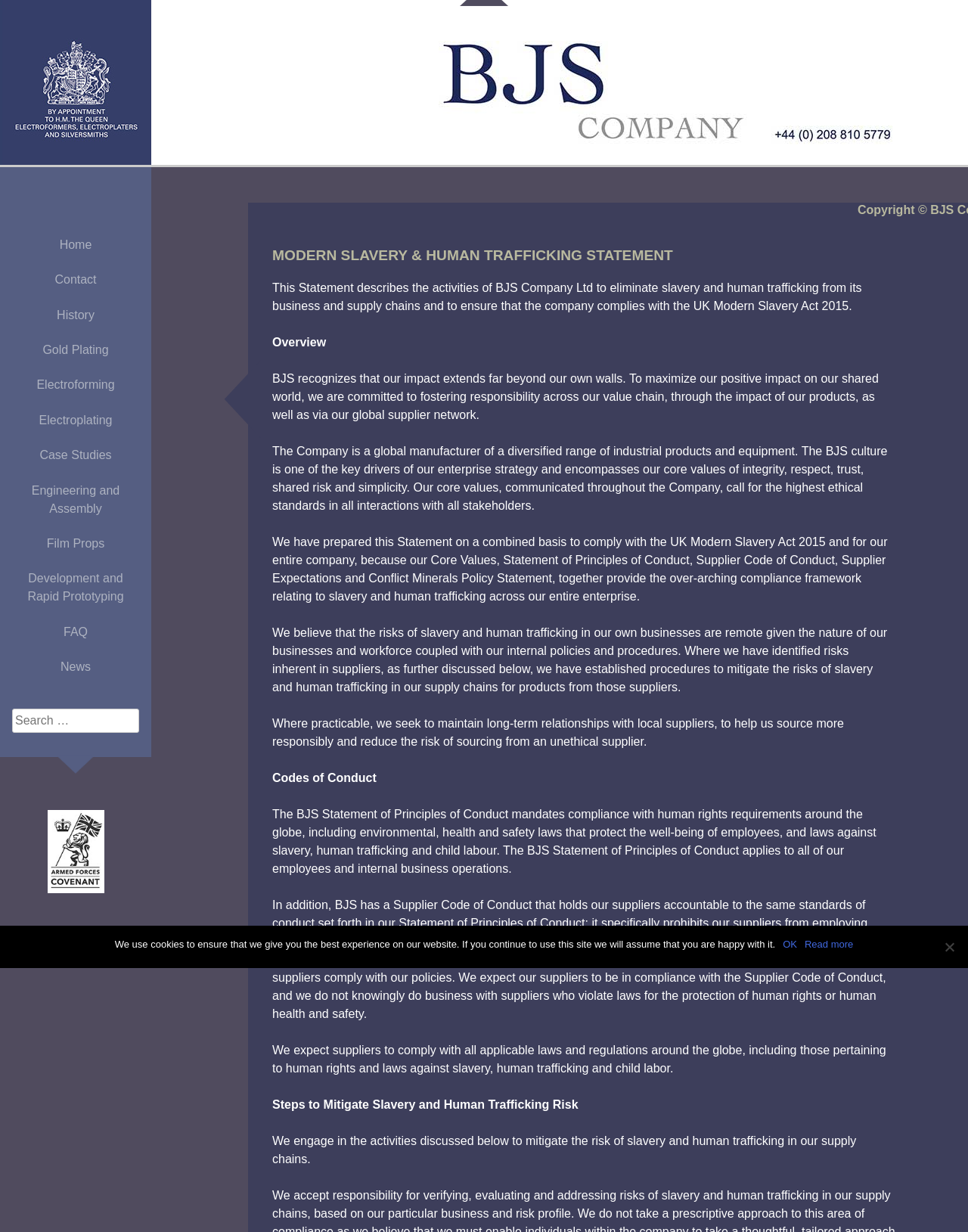Please identify the bounding box coordinates of the area that needs to be clicked to fulfill the following instruction: "Click the 'Home' link."

None